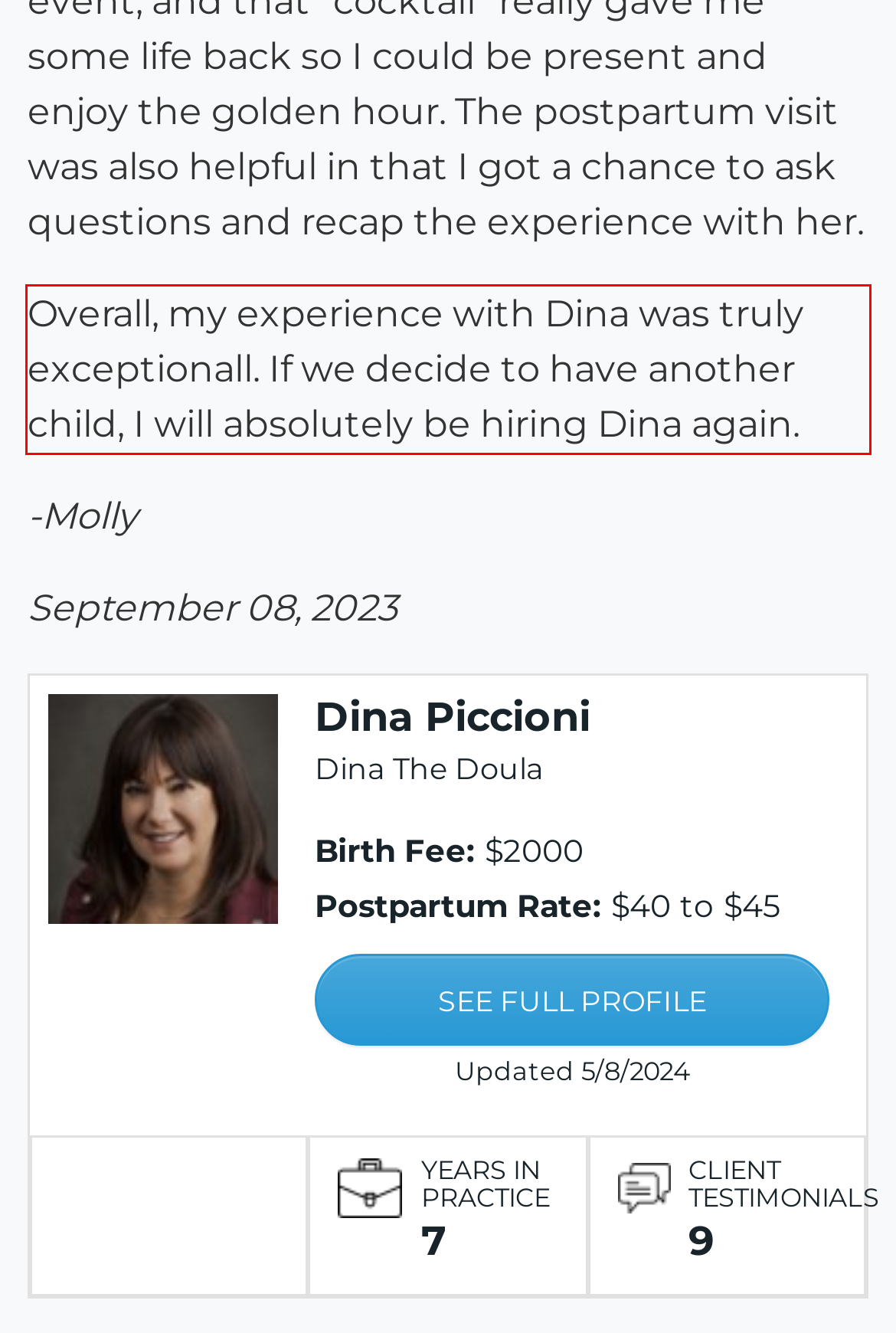Given a webpage screenshot, identify the text inside the red bounding box using OCR and extract it.

Overall, my experience with Dina was truly exceptionall. If we decide to have another child, I will absolutely be hiring Dina again.